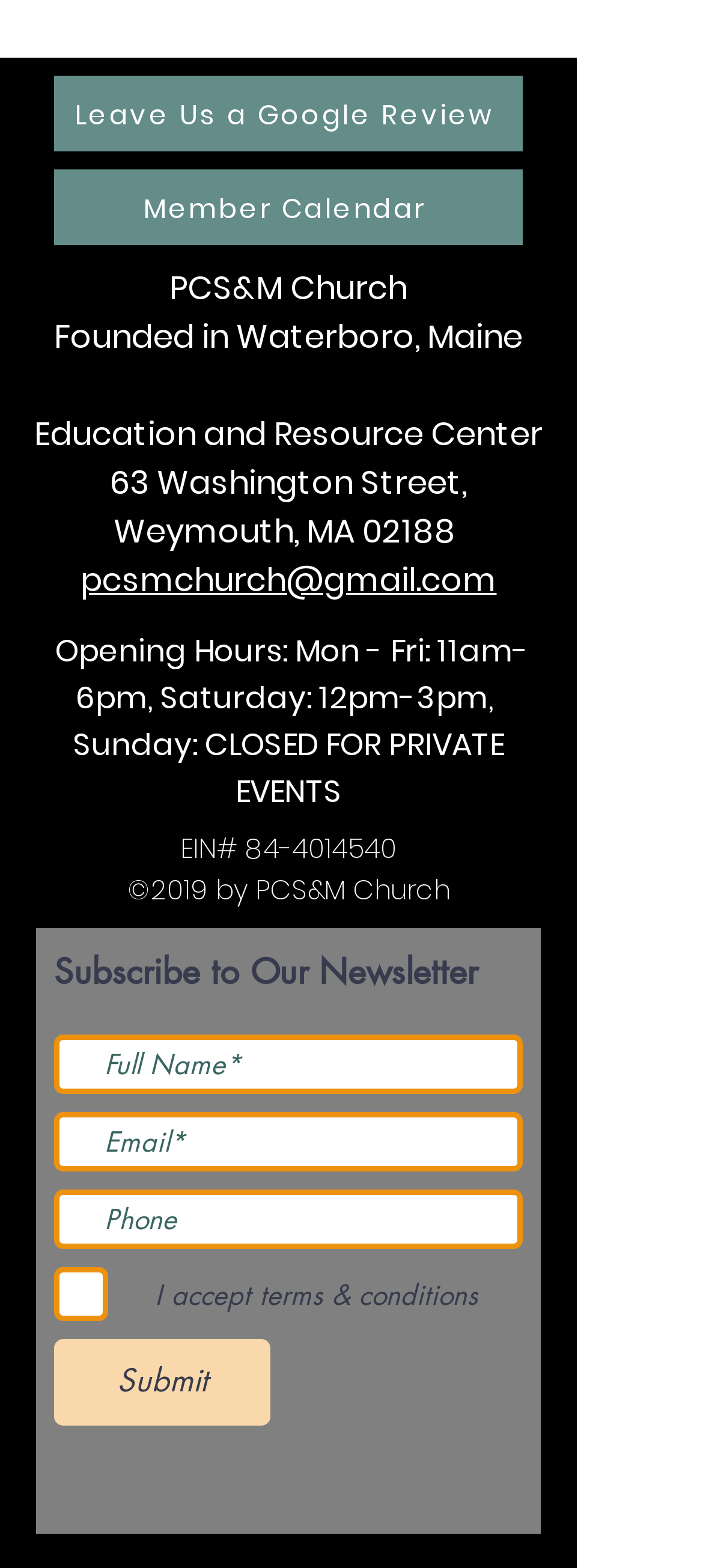Determine the bounding box coordinates of the area to click in order to meet this instruction: "Enter email address in the 'Email*' field".

[0.077, 0.71, 0.744, 0.747]